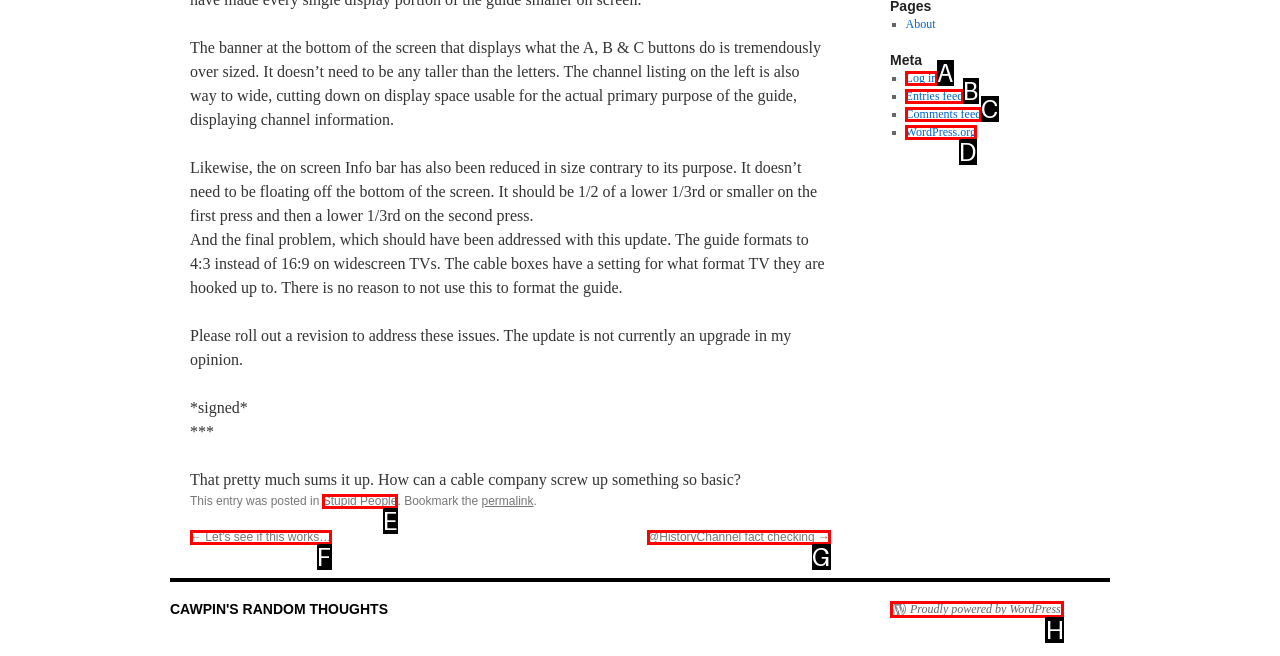Determine which UI element matches this description: Log in
Reply with the appropriate option's letter.

A